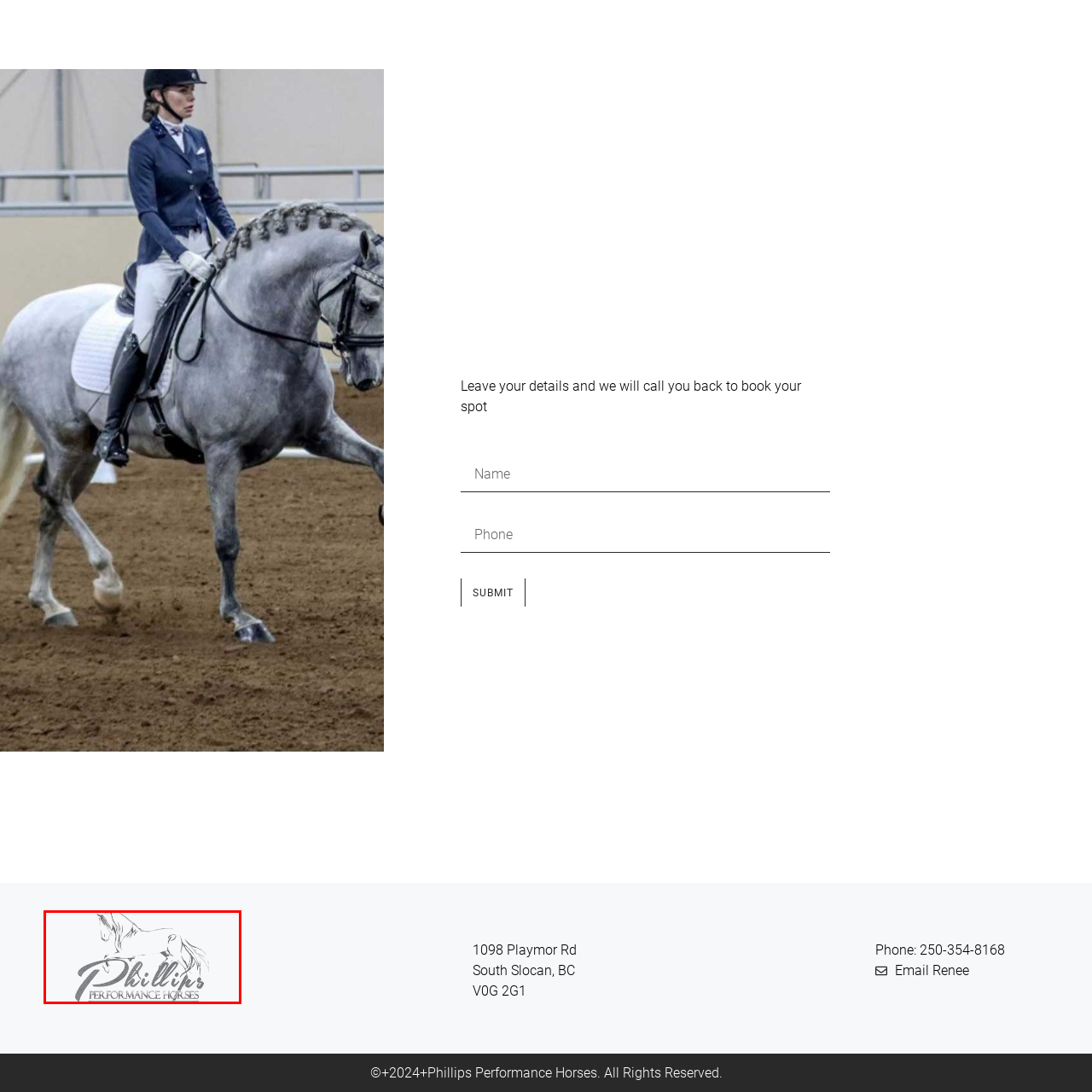What does the logo visually represent?
Inspect the part of the image highlighted by the red bounding box and give a detailed answer to the question.

The logo visually represents a commitment to horse training and performance, likely appealing to enthusiasts and clients in the equine community, as described in the caption.